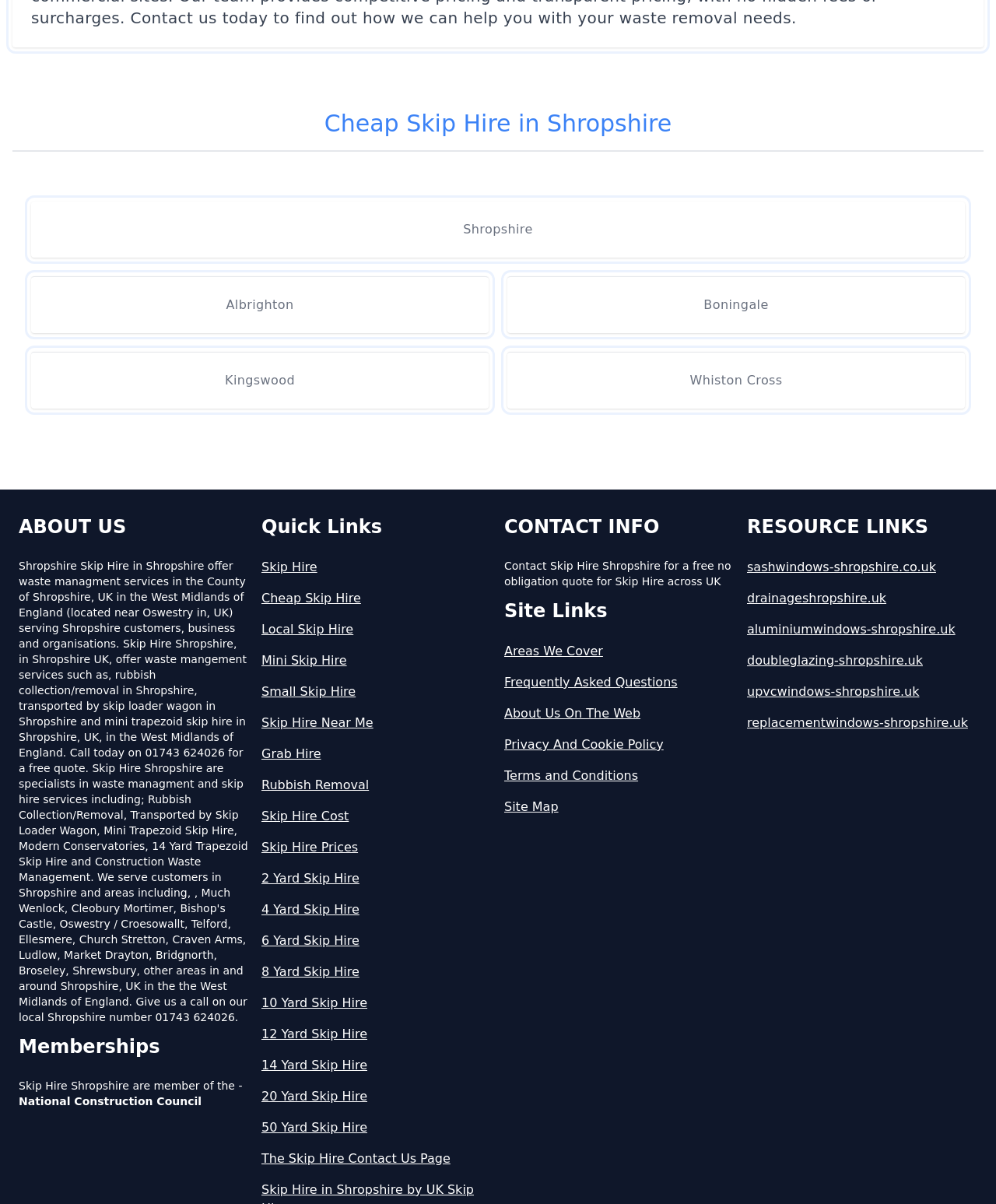Please specify the bounding box coordinates of the clickable section necessary to execute the following command: "Get a quote from Skip Hire Shropshire".

[0.506, 0.465, 0.734, 0.488]